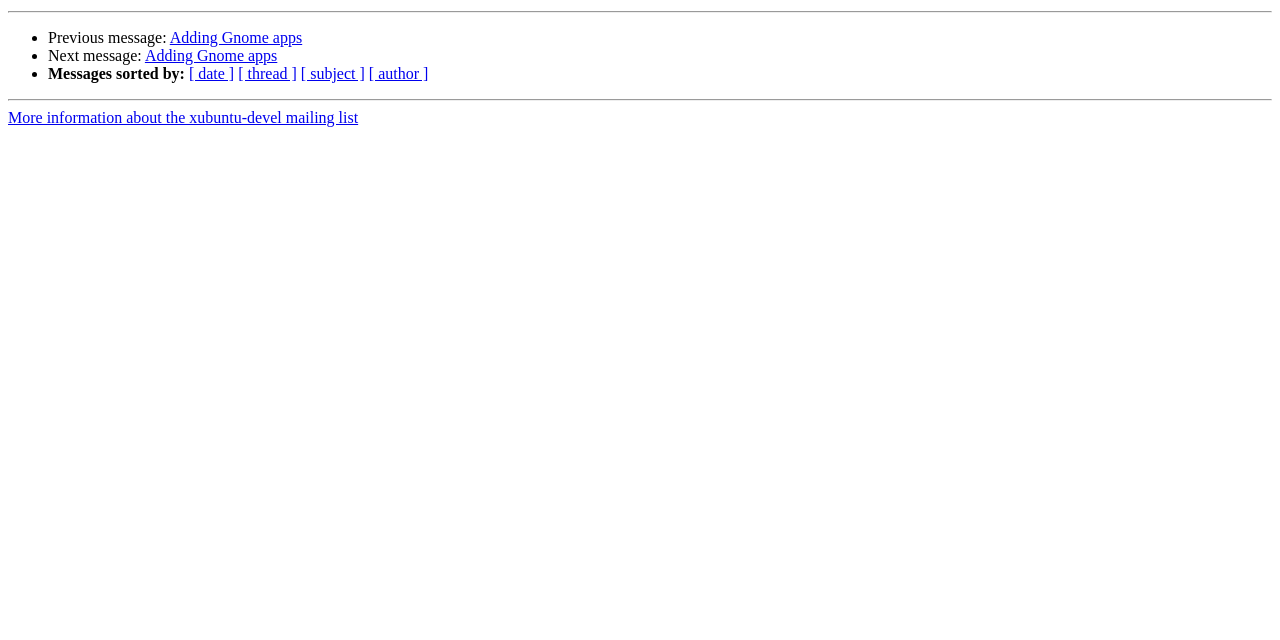Locate the bounding box for the described UI element: "[ author ]". Ensure the coordinates are four float numbers between 0 and 1, formatted as [left, top, right, bottom].

[0.288, 0.102, 0.335, 0.129]